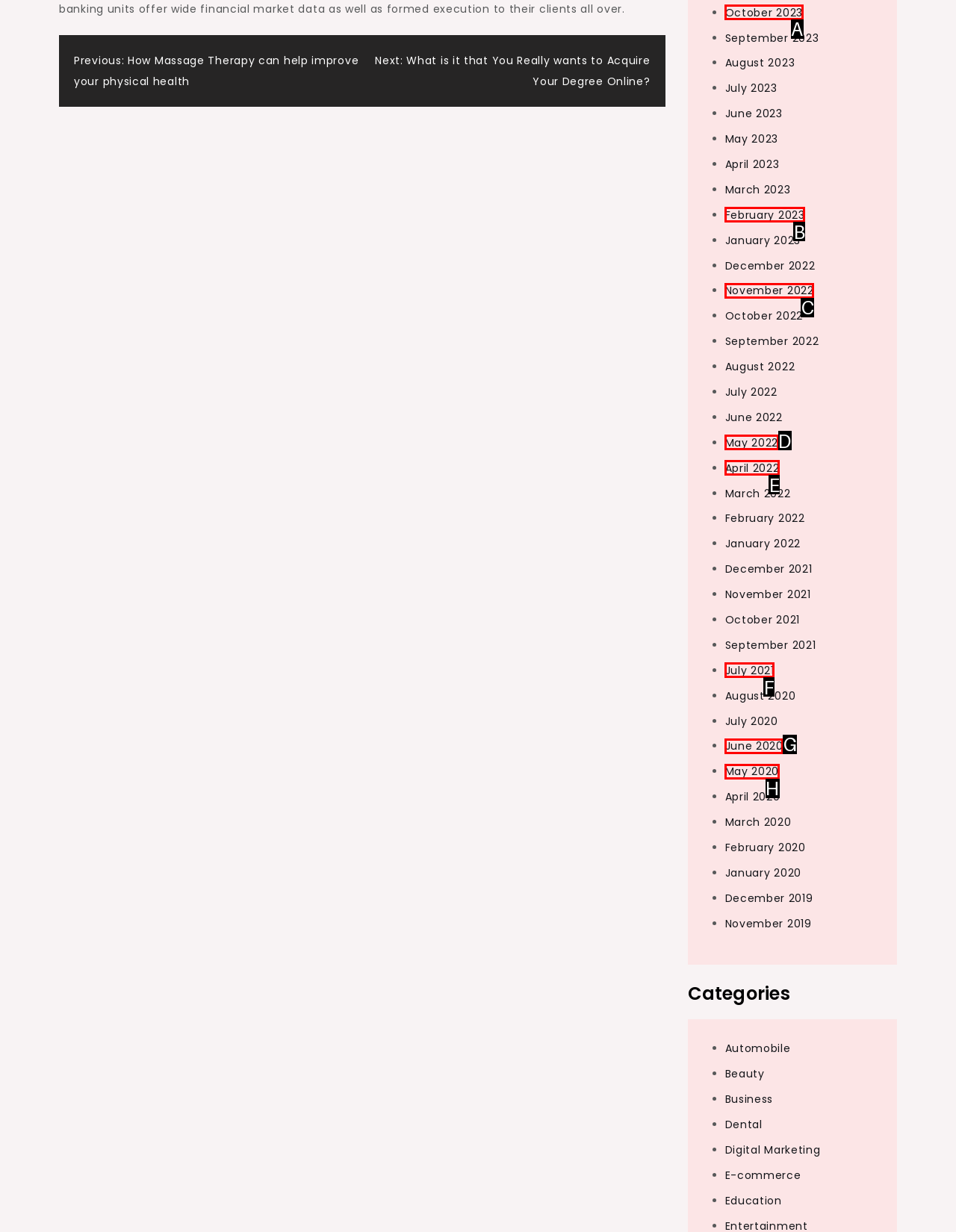Tell me which option I should click to complete the following task: Select 'October 2023'
Answer with the option's letter from the given choices directly.

A